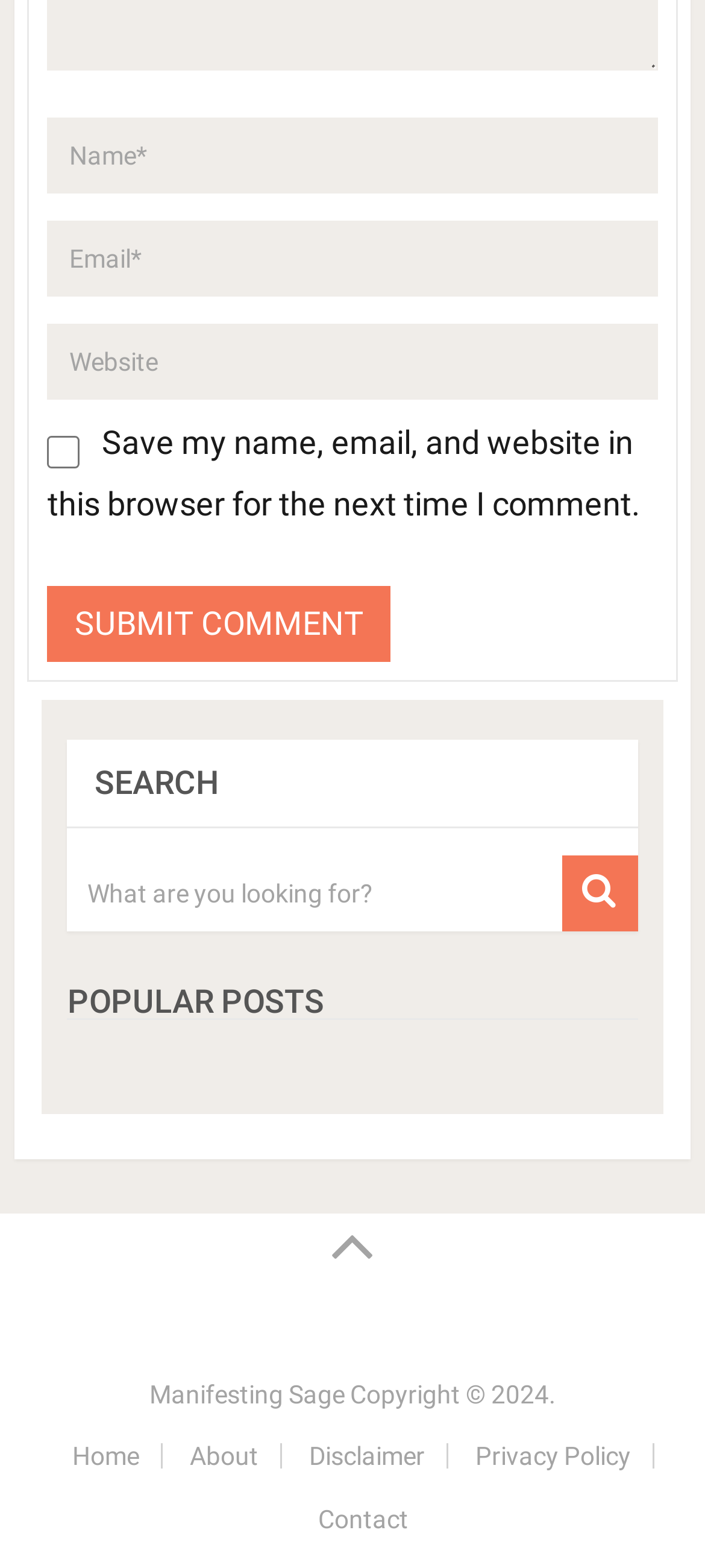Show the bounding box coordinates for the element that needs to be clicked to execute the following instruction: "Check the save comment option". Provide the coordinates in the form of four float numbers between 0 and 1, i.e., [left, top, right, bottom].

[0.067, 0.278, 0.114, 0.299]